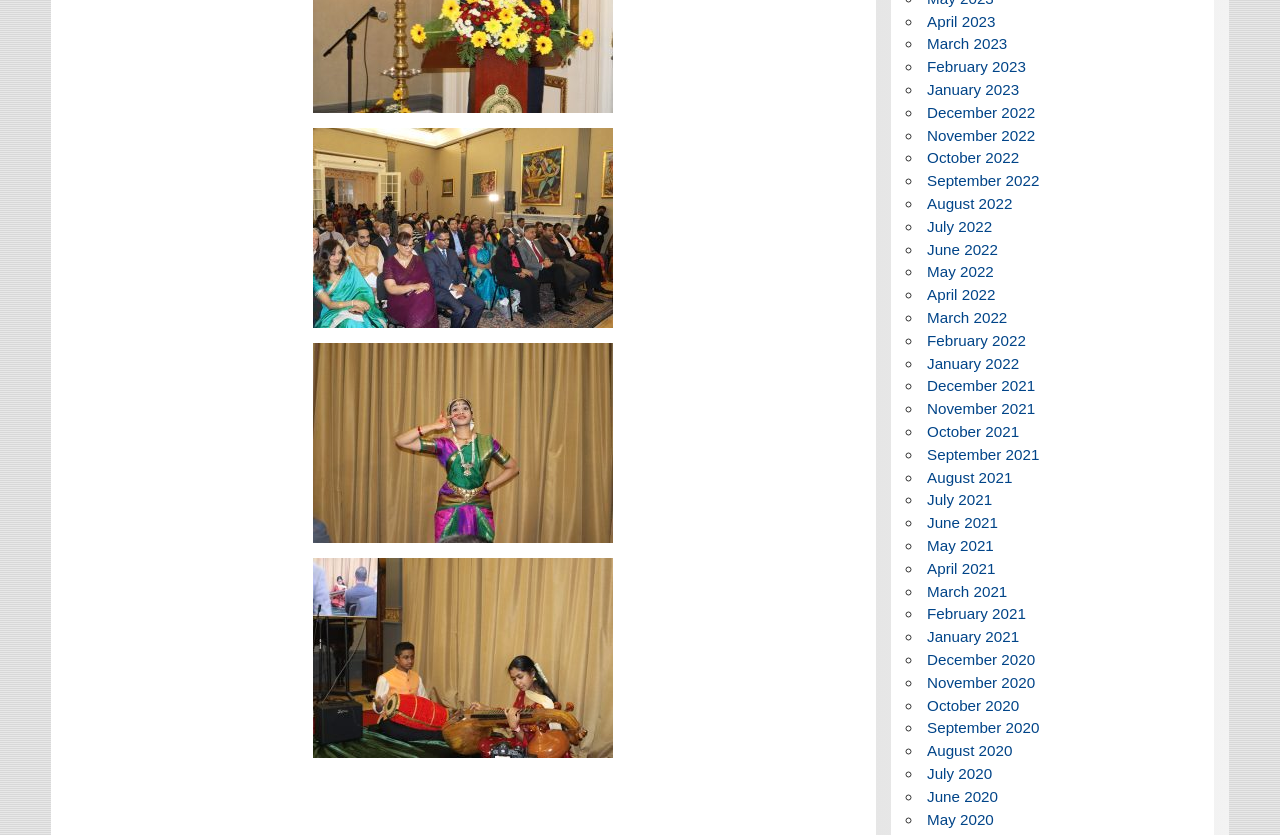Find the bounding box coordinates of the element you need to click on to perform this action: 'View March 2022'. The coordinates should be represented by four float values between 0 and 1, in the format [left, top, right, bottom].

[0.724, 0.37, 0.787, 0.39]